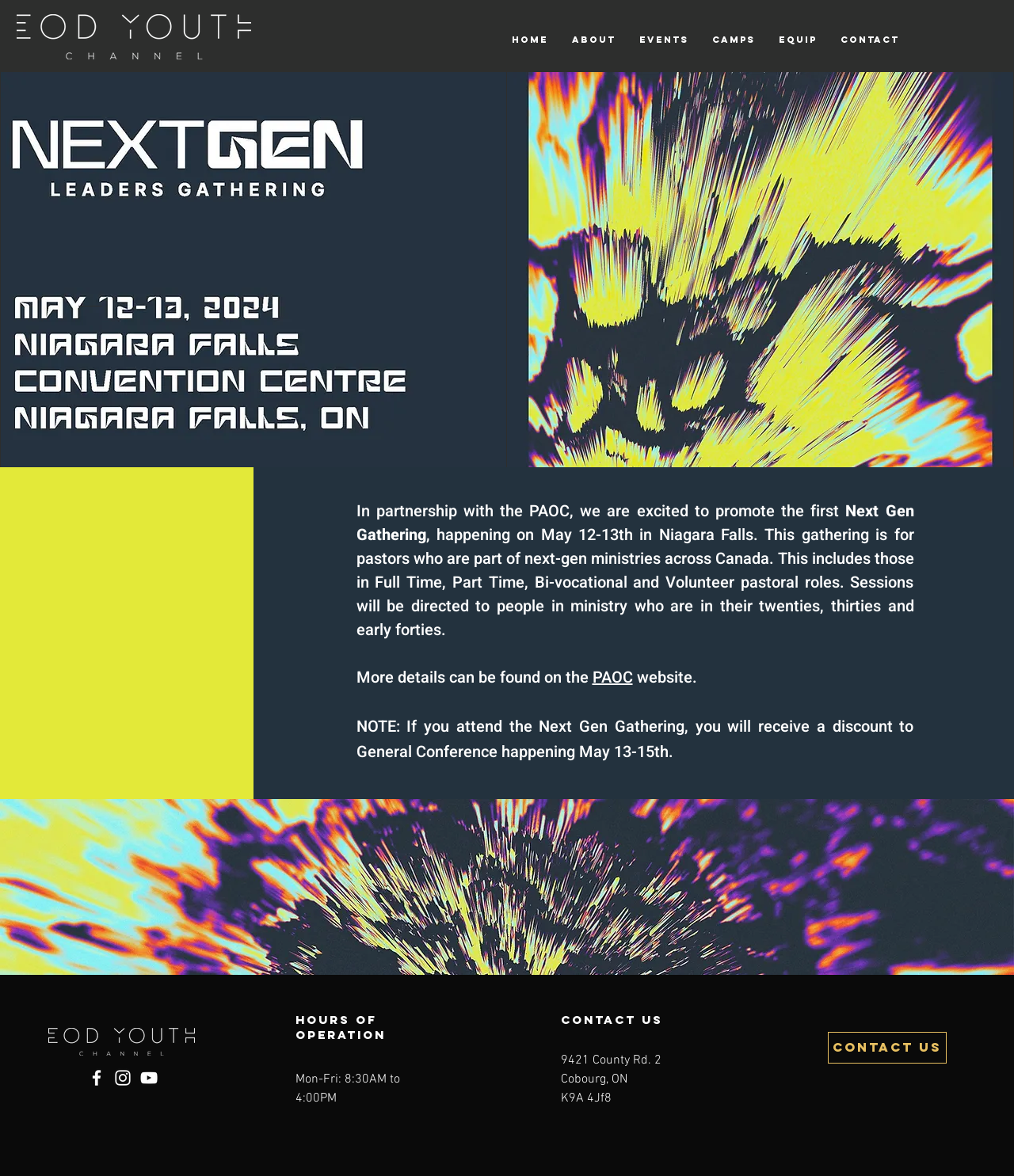Indicate the bounding box coordinates of the element that needs to be clicked to satisfy the following instruction: "View the Next Gen Gathering poster". The coordinates should be four float numbers between 0 and 1, i.e., [left, top, right, bottom].

[0.5, 0.061, 0.999, 0.399]